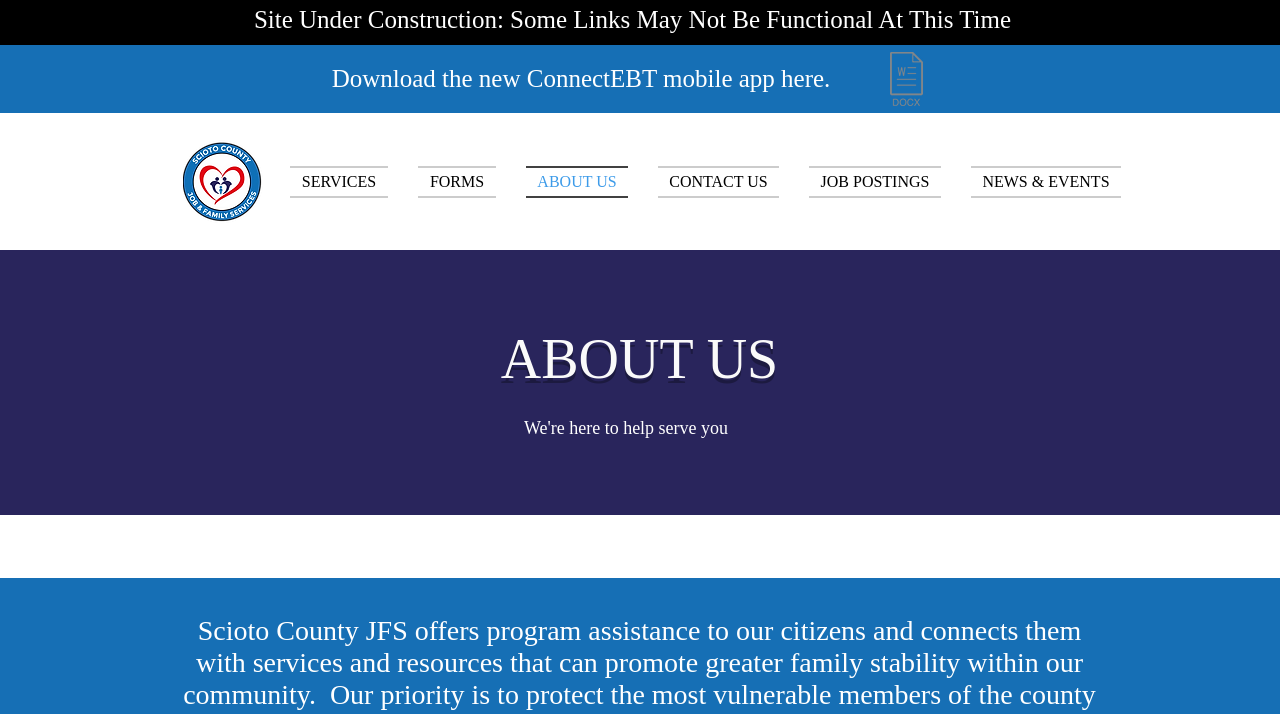Please answer the following question as detailed as possible based on the image: 
What is the status of the website?

The status of the website can be determined by looking at the heading 'Site Under Construction: Some Links May Not Be Functional At This Time' which indicates that the website is currently under construction and some links may not be functional.